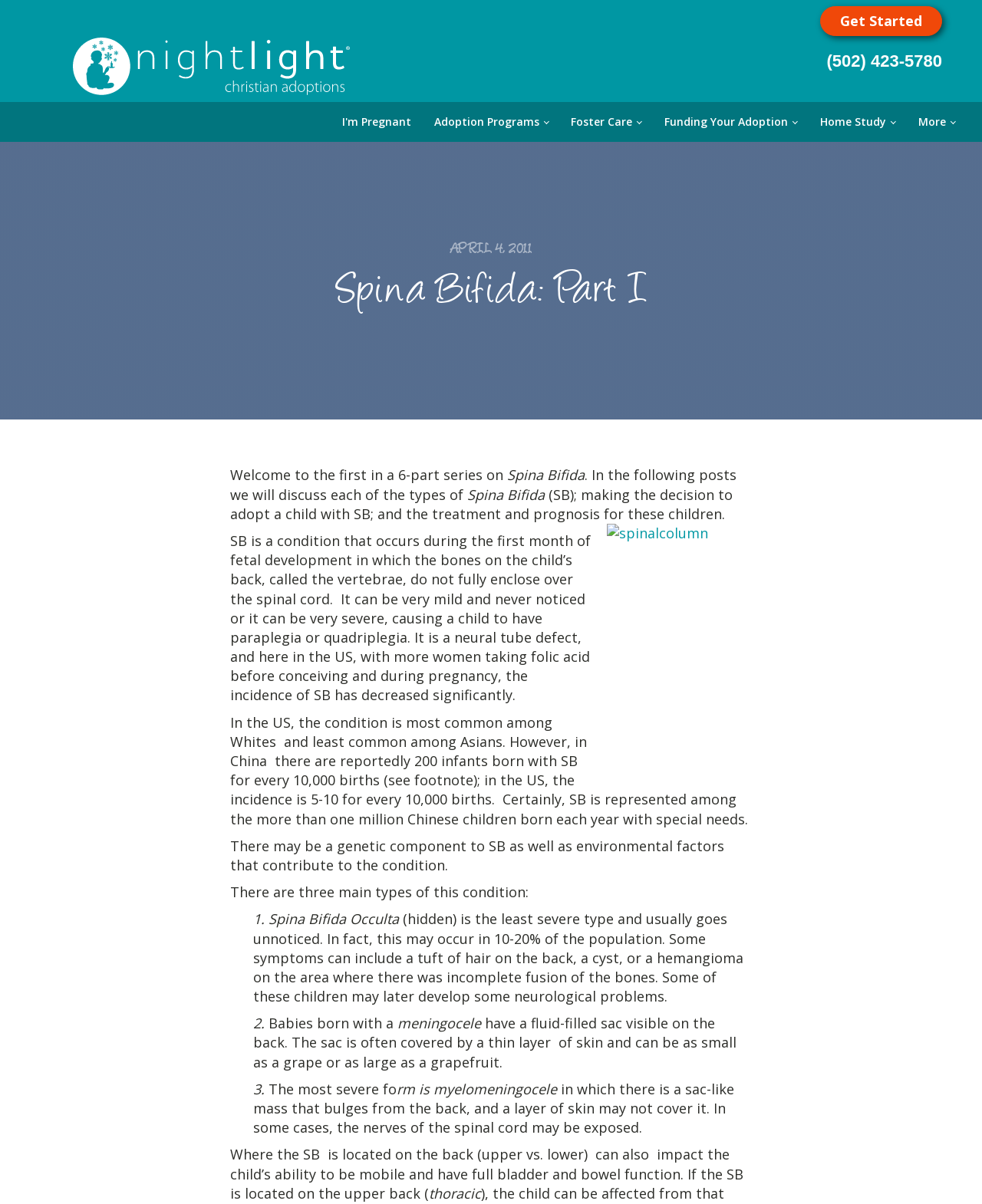Determine the bounding box coordinates for the HTML element described here: "More".

[0.924, 0.084, 0.984, 0.118]